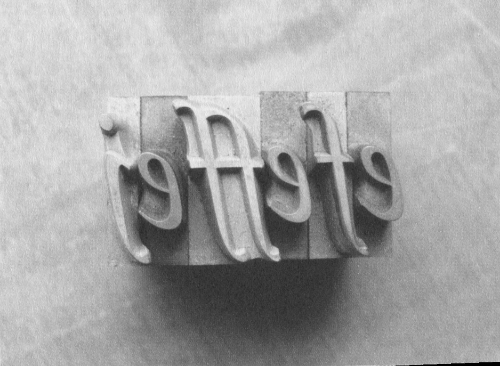Provide a comprehensive description of the image.

The image displays a close-up view of a set of metal type letters arranged to spell the word "effect" in a decorative style. The letters showcase a combination of both serif and sans-serif design elements, highlighting the artistry of traditional typesetting. The composition emphasizes the intricate details of the letterforms, which exemplify the craftsmanship involved in creating type for printing. This visual representation fits within the context of typography, particularly reflecting historical methods of letterpress printing, as discussed in the related text about kerning and ligatures. The overall tone of the image is monochromatic, lending it a classic and timeless aesthetic.